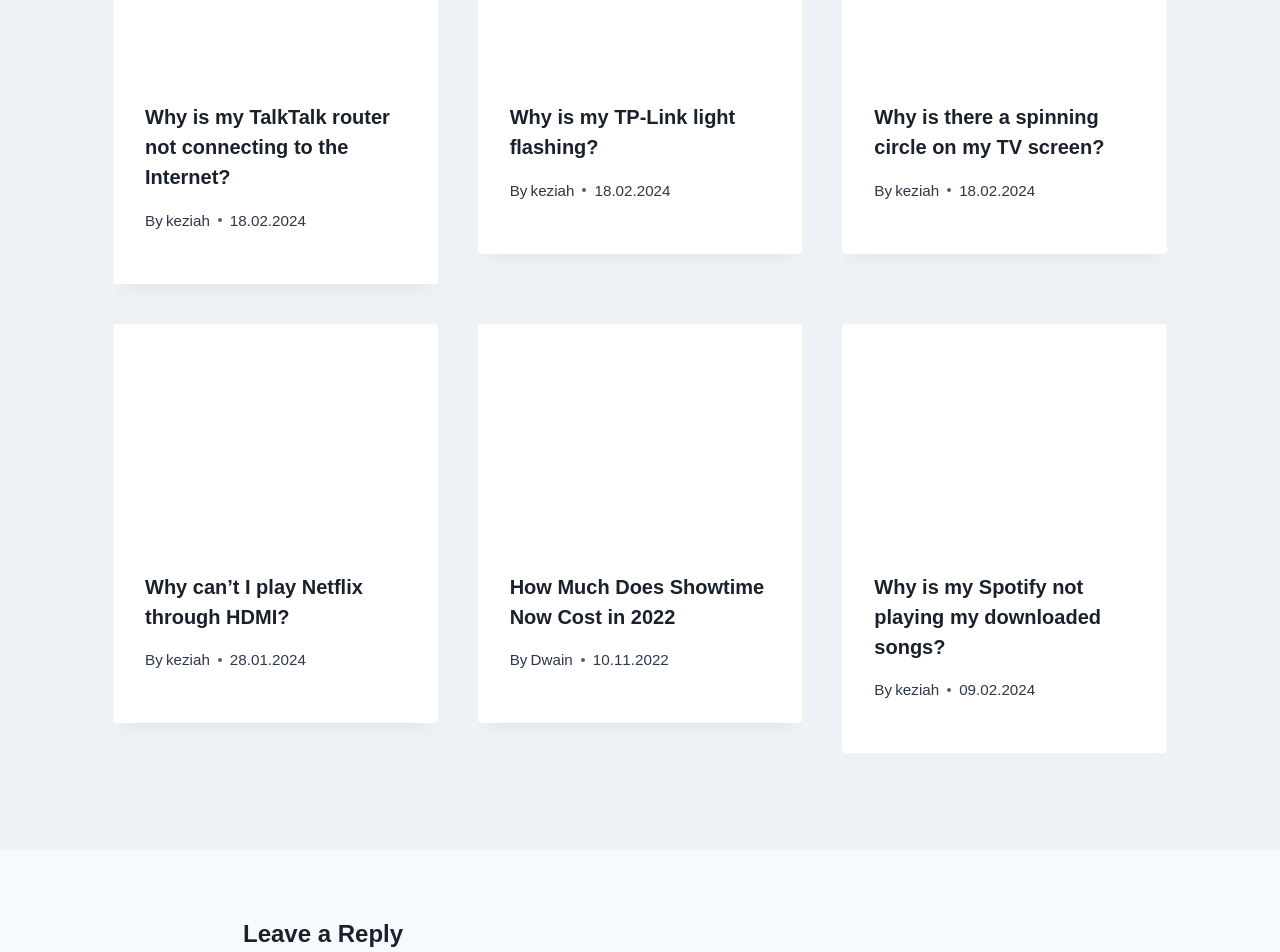Please find the bounding box coordinates of the element that must be clicked to perform the given instruction: "Click on the link 'How Much Does Showtime Now Cost in 2022'". The coordinates should be four float numbers from 0 to 1, i.e., [left, top, right, bottom].

[0.373, 0.34, 0.627, 0.567]